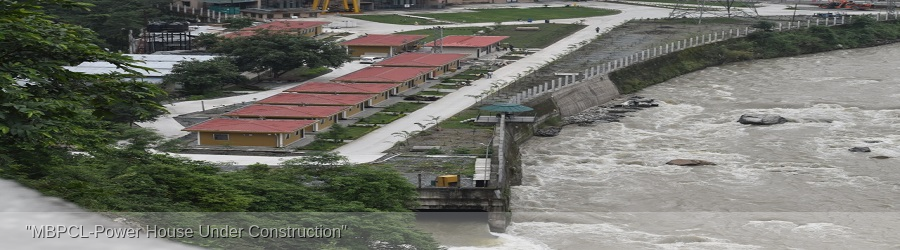Give a one-word or short phrase answer to this question: 
Is the river in the background flowing rapidly?

Yes